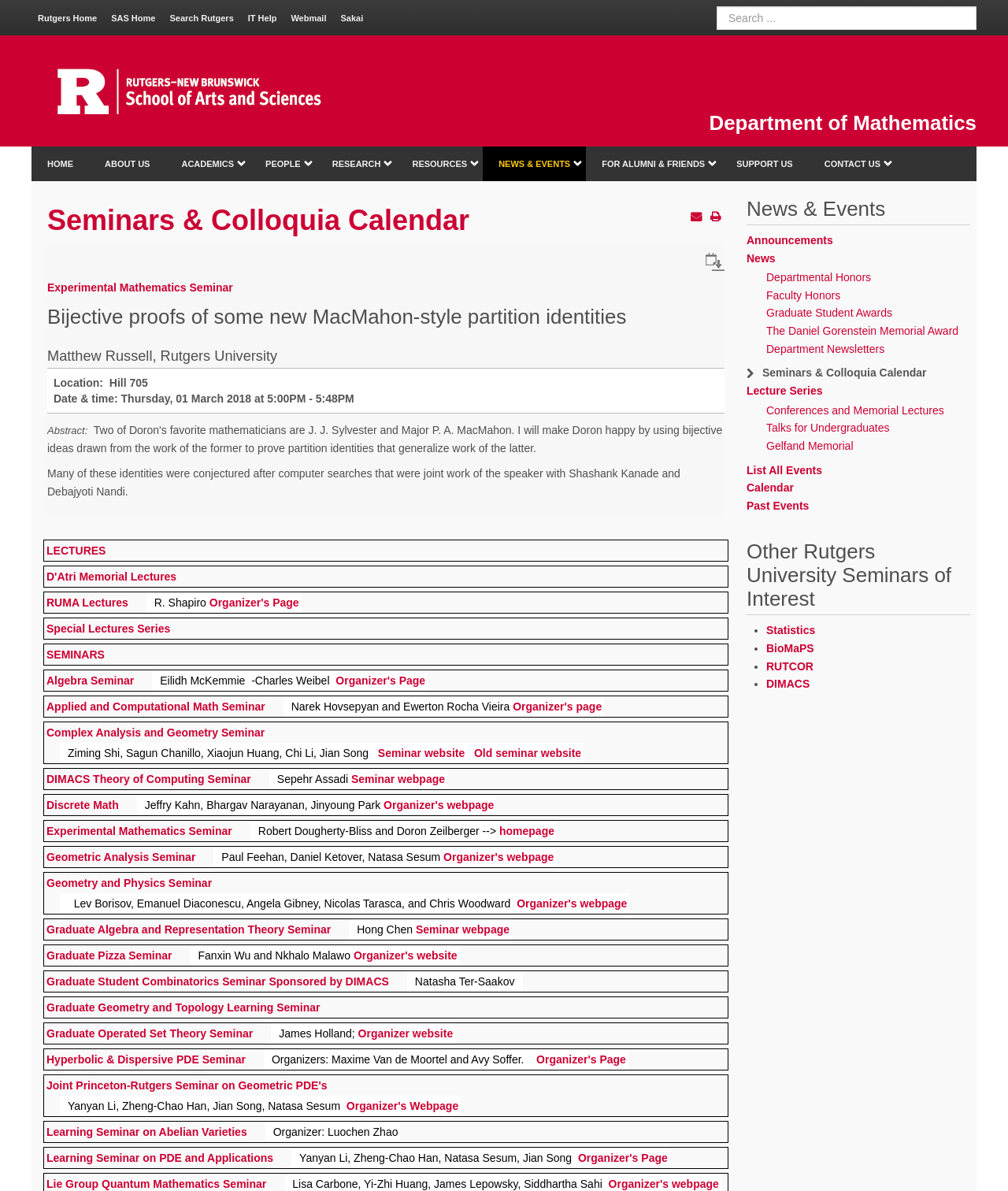Please study the image and answer the question comprehensively:
What is the location of the seminar?

The location of the seminar can be found in the static text element with the text 'Location: Hill 705' located below the seminar date and time.